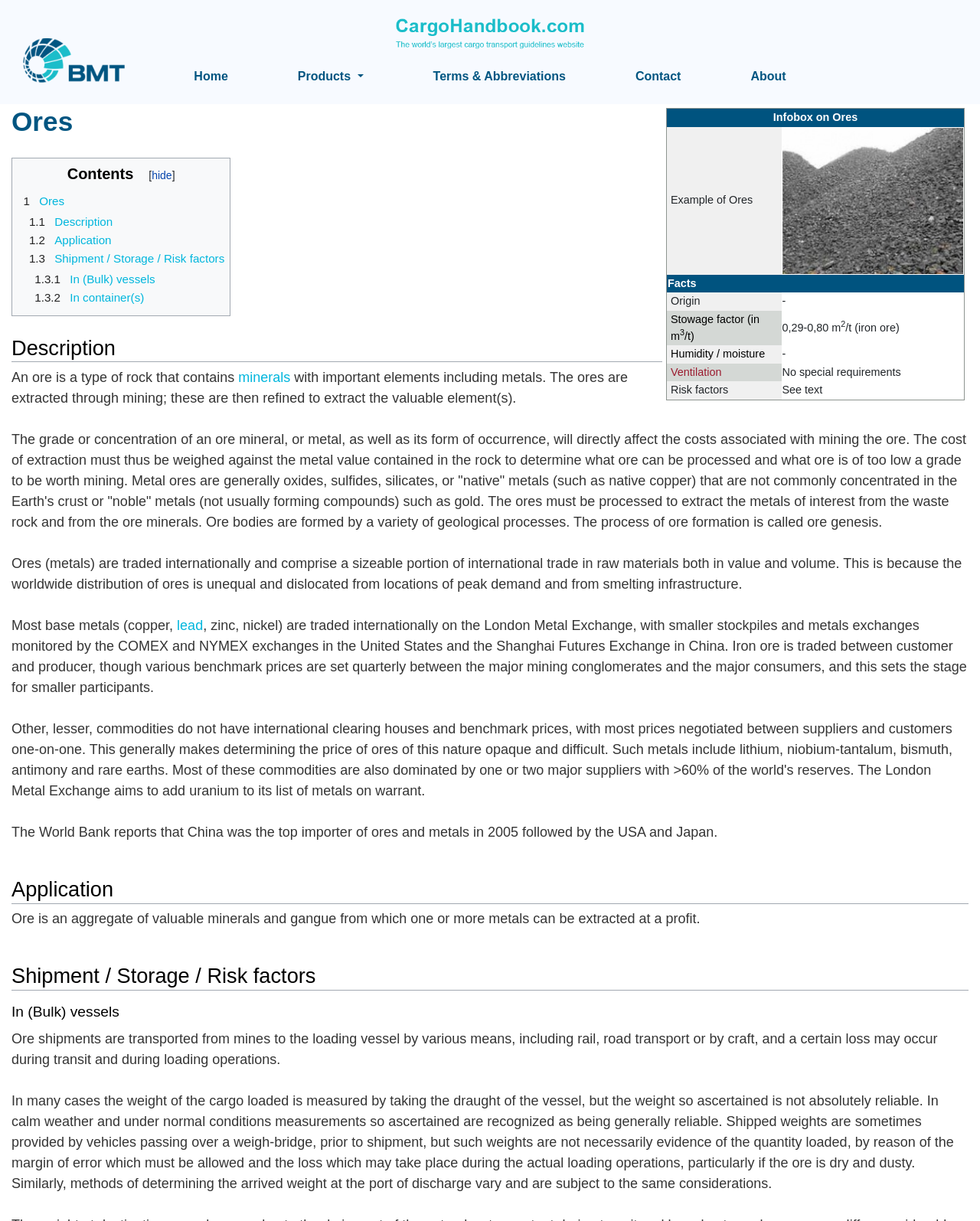Could you provide the bounding box coordinates for the portion of the screen to click to complete this instruction: "Read more about 'Ventilation'"?

[0.684, 0.3, 0.736, 0.31]